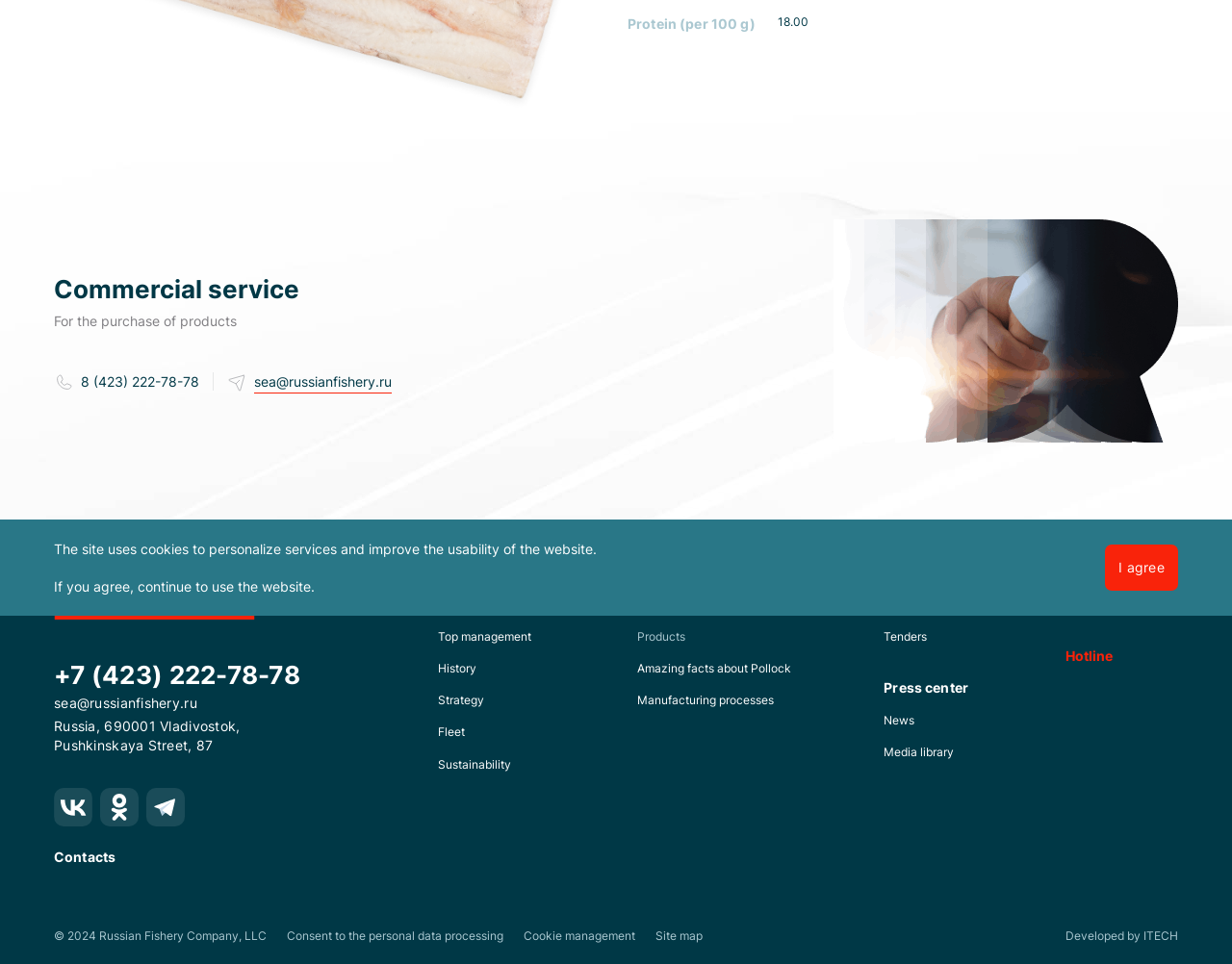Provide the bounding box coordinates of the HTML element described as: "Products". The bounding box coordinates should be four float numbers between 0 and 1, i.e., [left, top, right, bottom].

[0.517, 0.653, 0.556, 0.668]